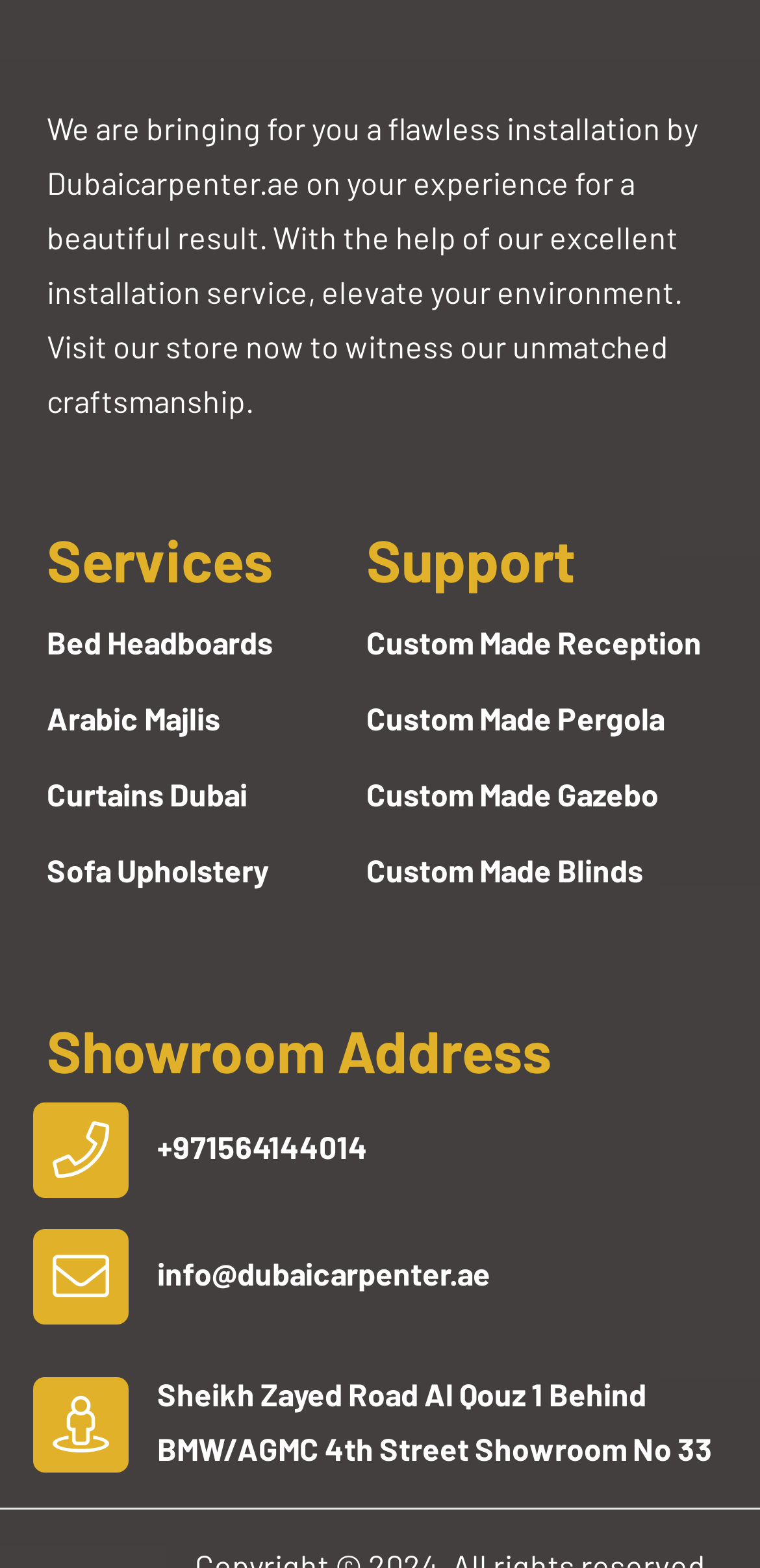Please indicate the bounding box coordinates for the clickable area to complete the following task: "Click on Bed Headboards". The coordinates should be specified as four float numbers between 0 and 1, i.e., [left, top, right, bottom].

[0.062, 0.397, 0.359, 0.421]